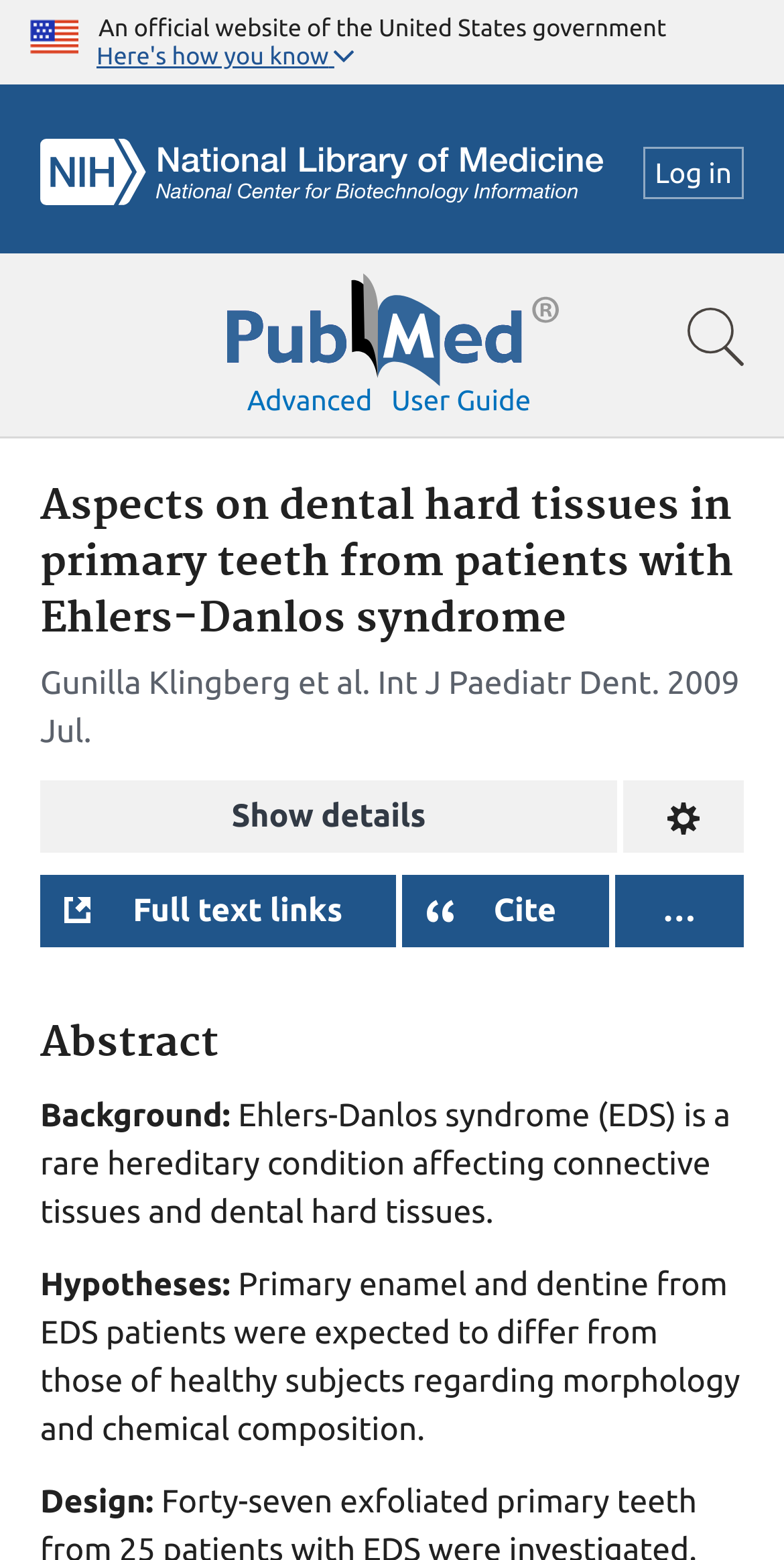Can you specify the bounding box coordinates of the area that needs to be clicked to fulfill the following instruction: "Learn about admin vpn"?

None